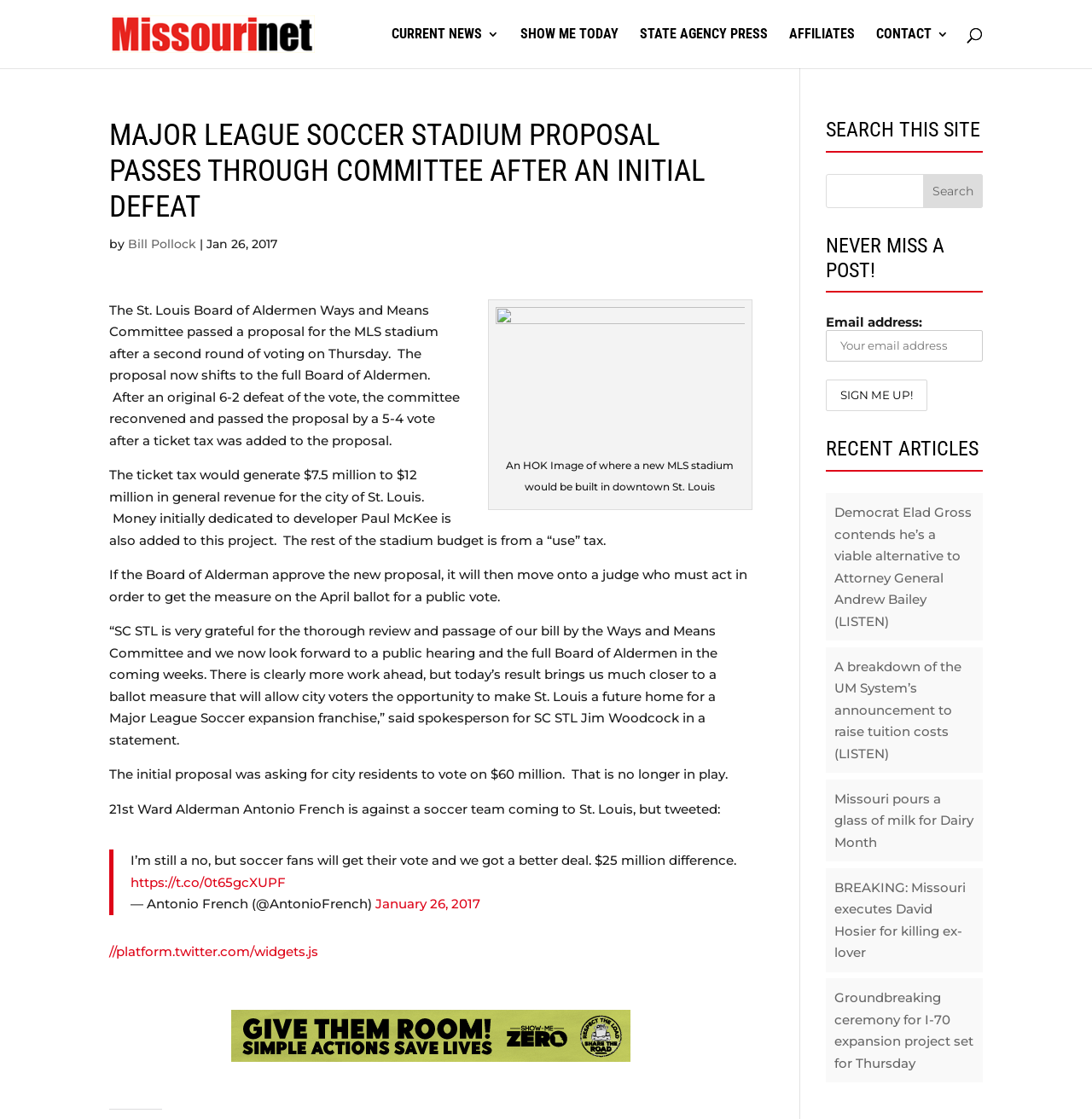Can you determine the main header of this webpage?

MAJOR LEAGUE SOCCER STADIUM PROPOSAL PASSES THROUGH COMMITTEE AFTER AN INITIAL DEFEAT